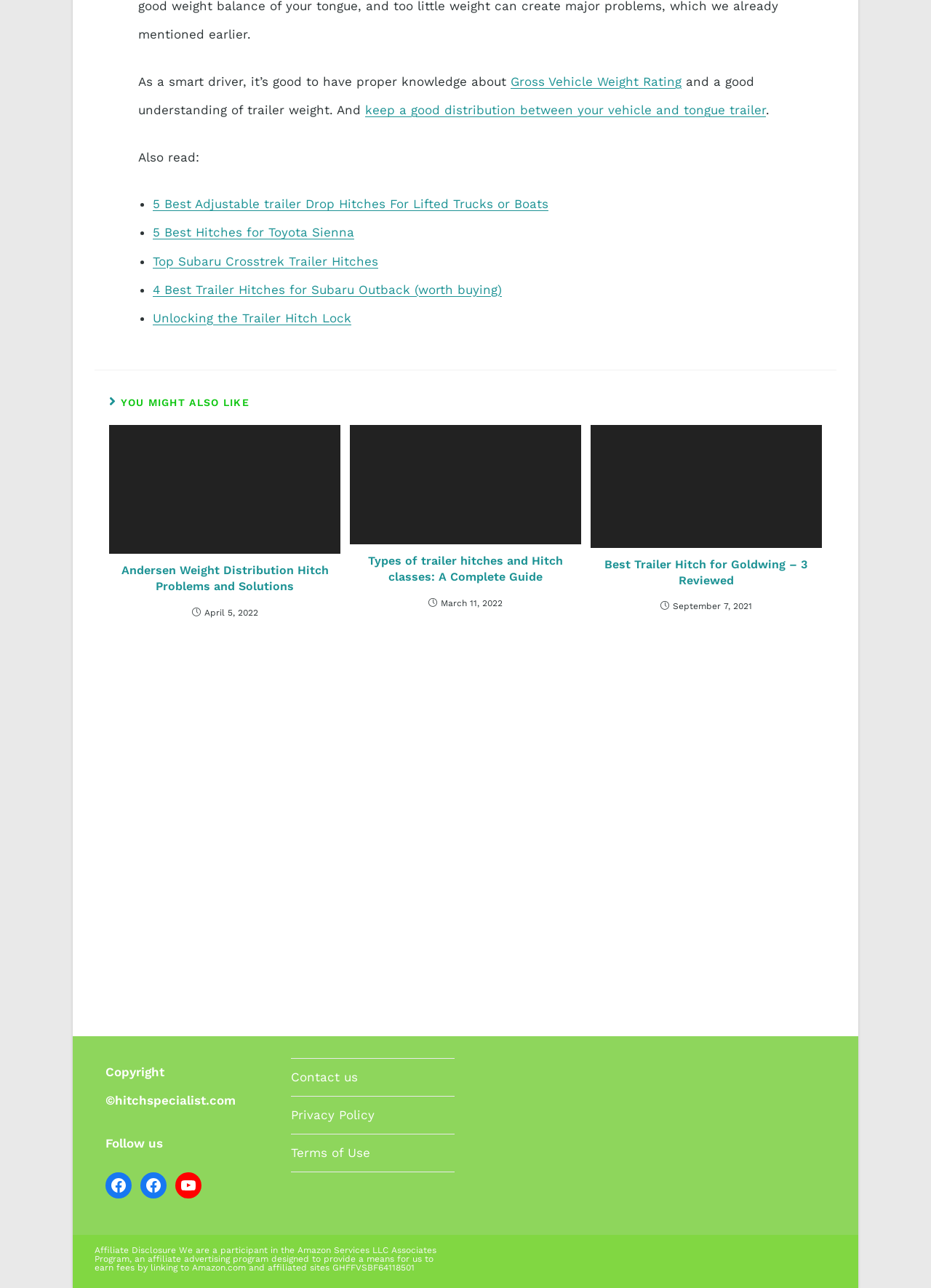How many articles are listed under 'You might also like'?
Using the image, elaborate on the answer with as much detail as possible.

By examining the webpage, I can see that there are three article summaries listed under the 'You might also like' section, each with a heading, image, and timestamp.